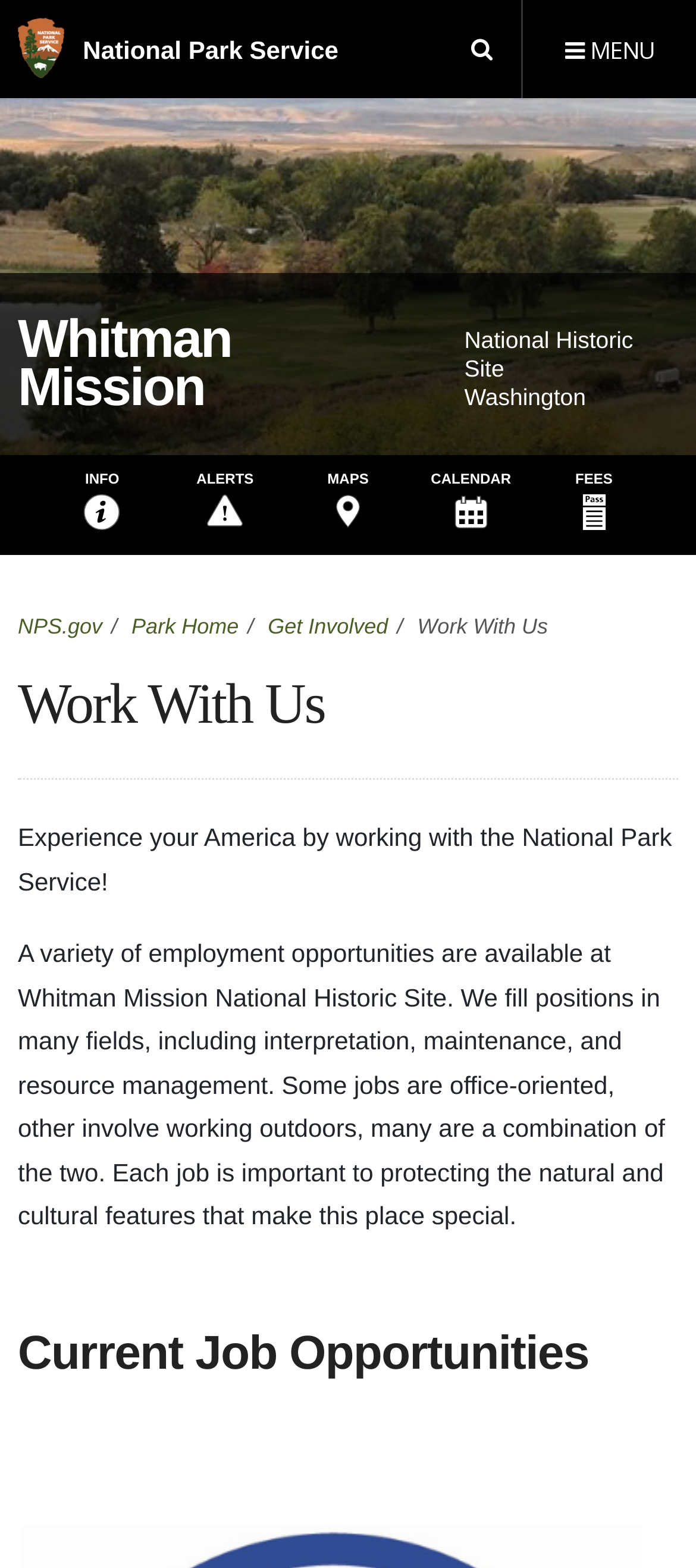What is the name of the national historic site?
Using the information from the image, answer the question thoroughly.

I found the answer by looking at the link element with the text 'Whitman Mission' located at the top of the webpage, which is likely to be the name of the national historic site.